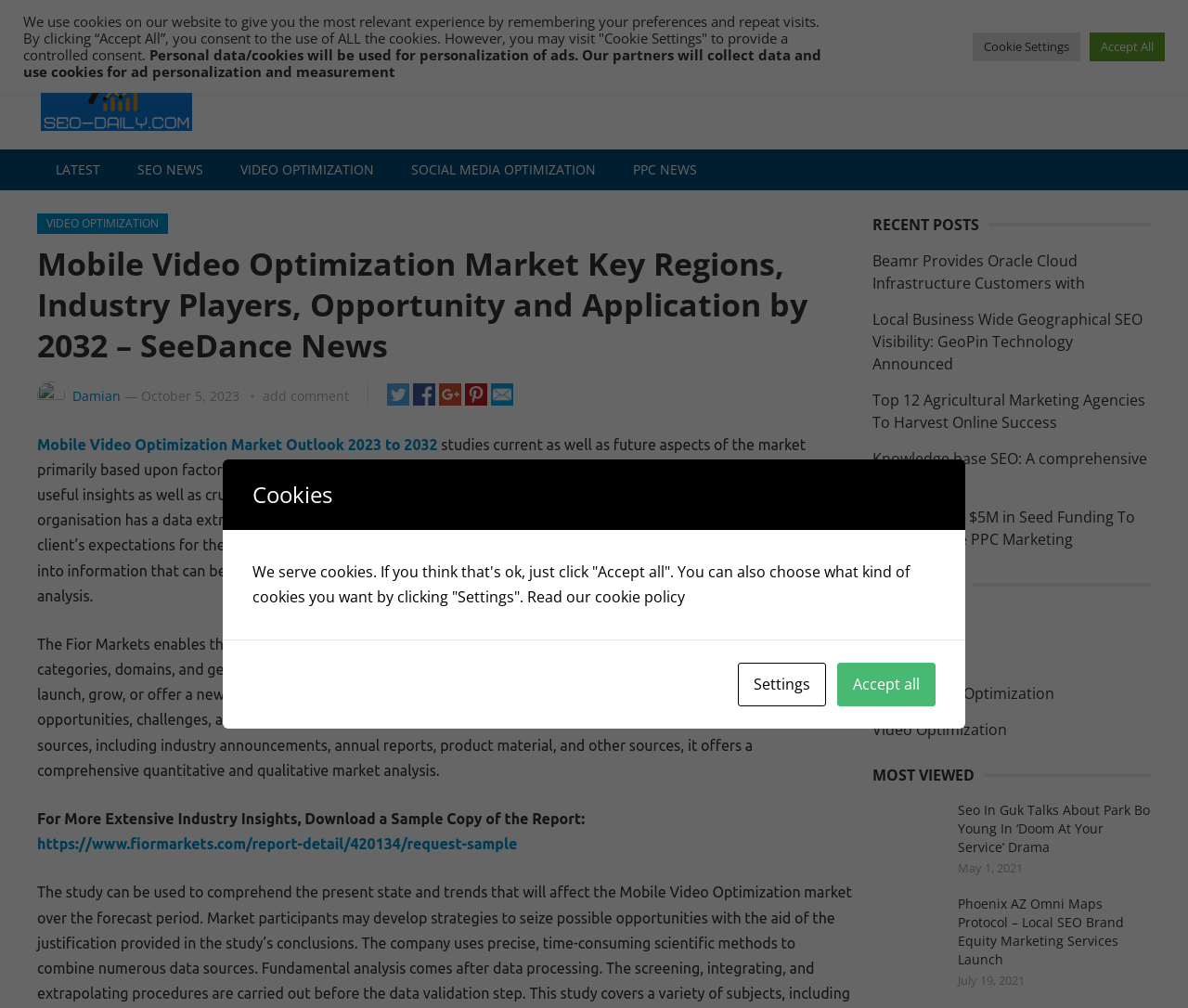Provide the bounding box coordinates of the HTML element this sentence describes: "Read our cookie policy". The bounding box coordinates consist of four float numbers between 0 and 1, i.e., [left, top, right, bottom].

[0.444, 0.582, 0.577, 0.602]